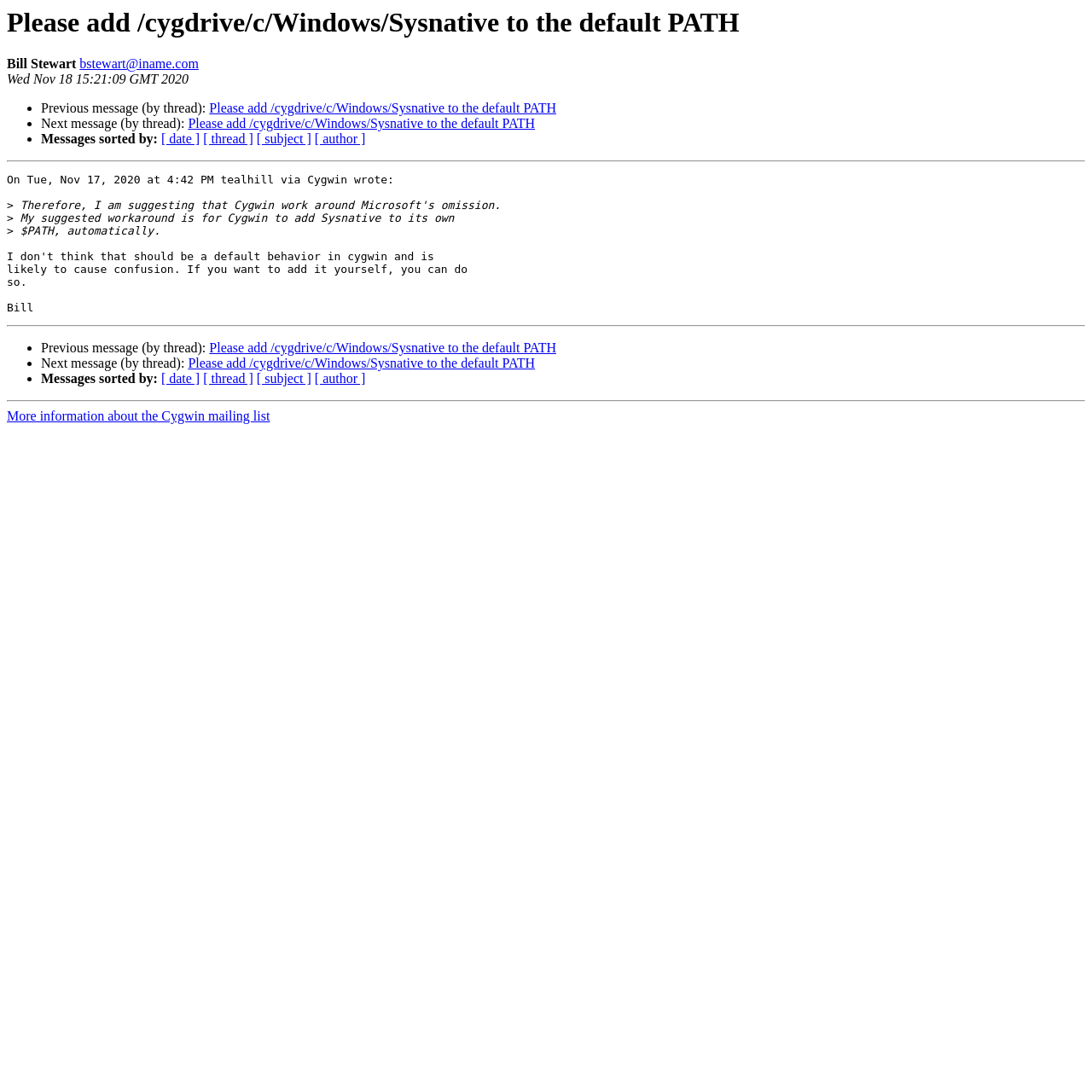Determine the bounding box coordinates in the format (top-left x, top-left y, bottom-right x, bottom-right y). Ensure all values are floating point numbers between 0 and 1. Identify the bounding box of the UI element described by: bstewart@iname.com

[0.073, 0.052, 0.182, 0.065]